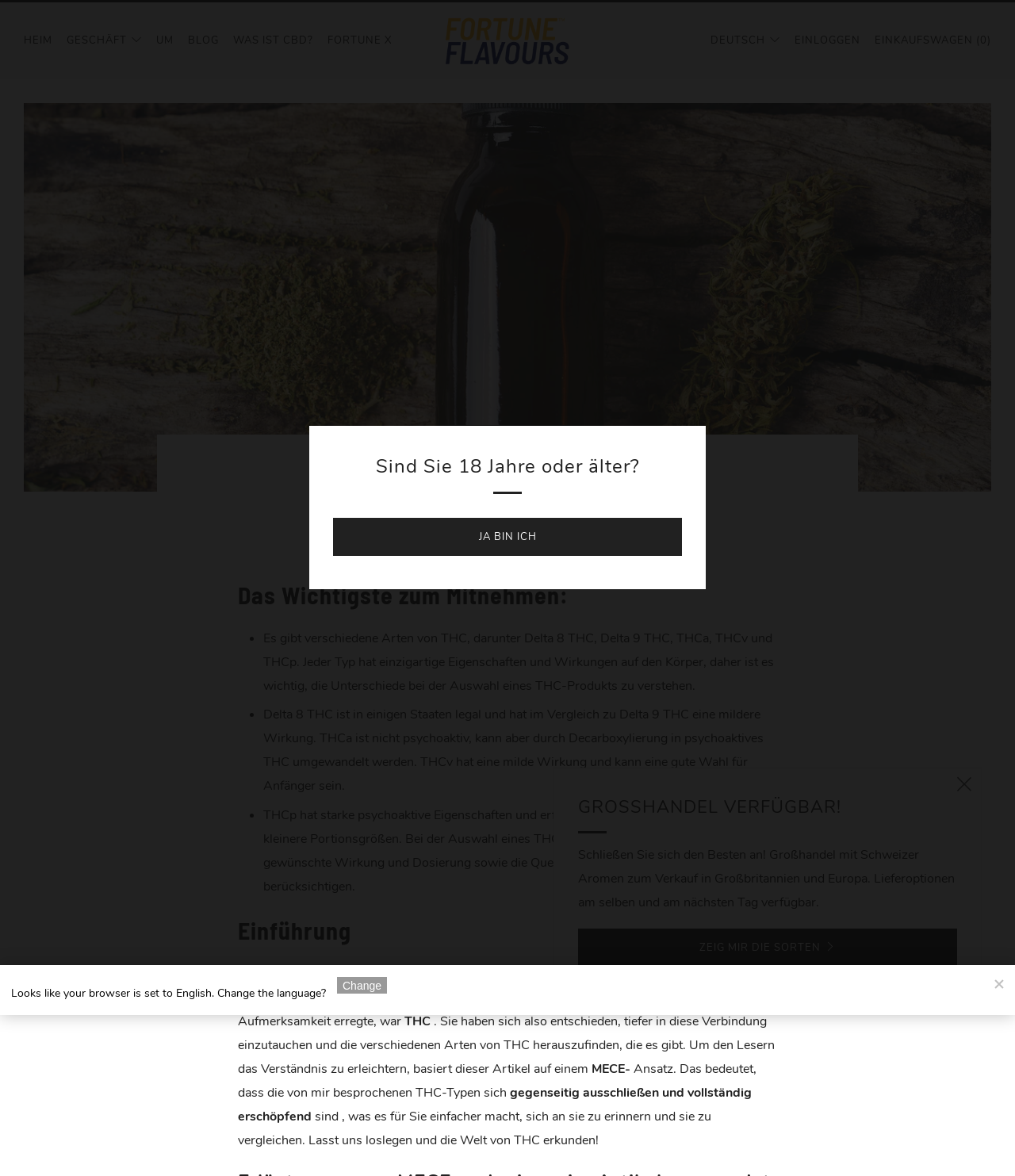What is the age requirement to access this website?
Examine the image and give a concise answer in one word or a short phrase.

18 years or older